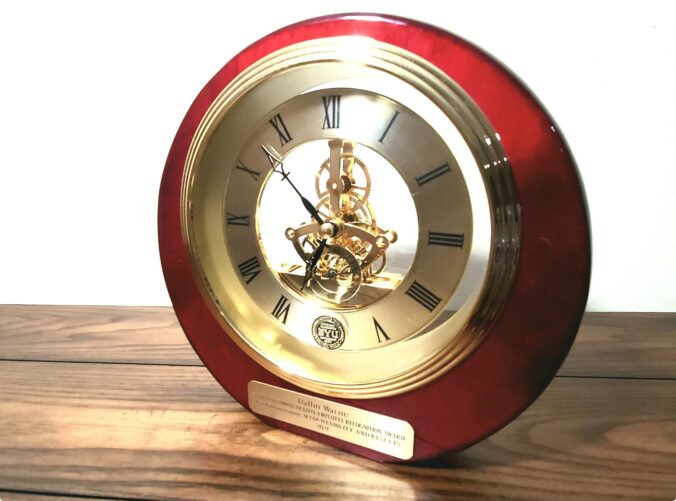Give a meticulous account of what the image depicts.

The image showcases a distinguished clock award presented to Dallin Warne, prominently featuring a gold-colored clock face with Roman numerals set within a rich, polished wooden frame. The clock's intricate design showcases a visible gear mechanism, emphasizing craftsmanship. At the base of the clock, there is a plaque inscribed with the name "Dallin Warne" alongside a tribute to his recognition, indicating the significance of the "SAERA Award" from Brigham Young University for accountability and results. The award is artistically displayed on a wooden surface, symbolizing both achievement and excellence.